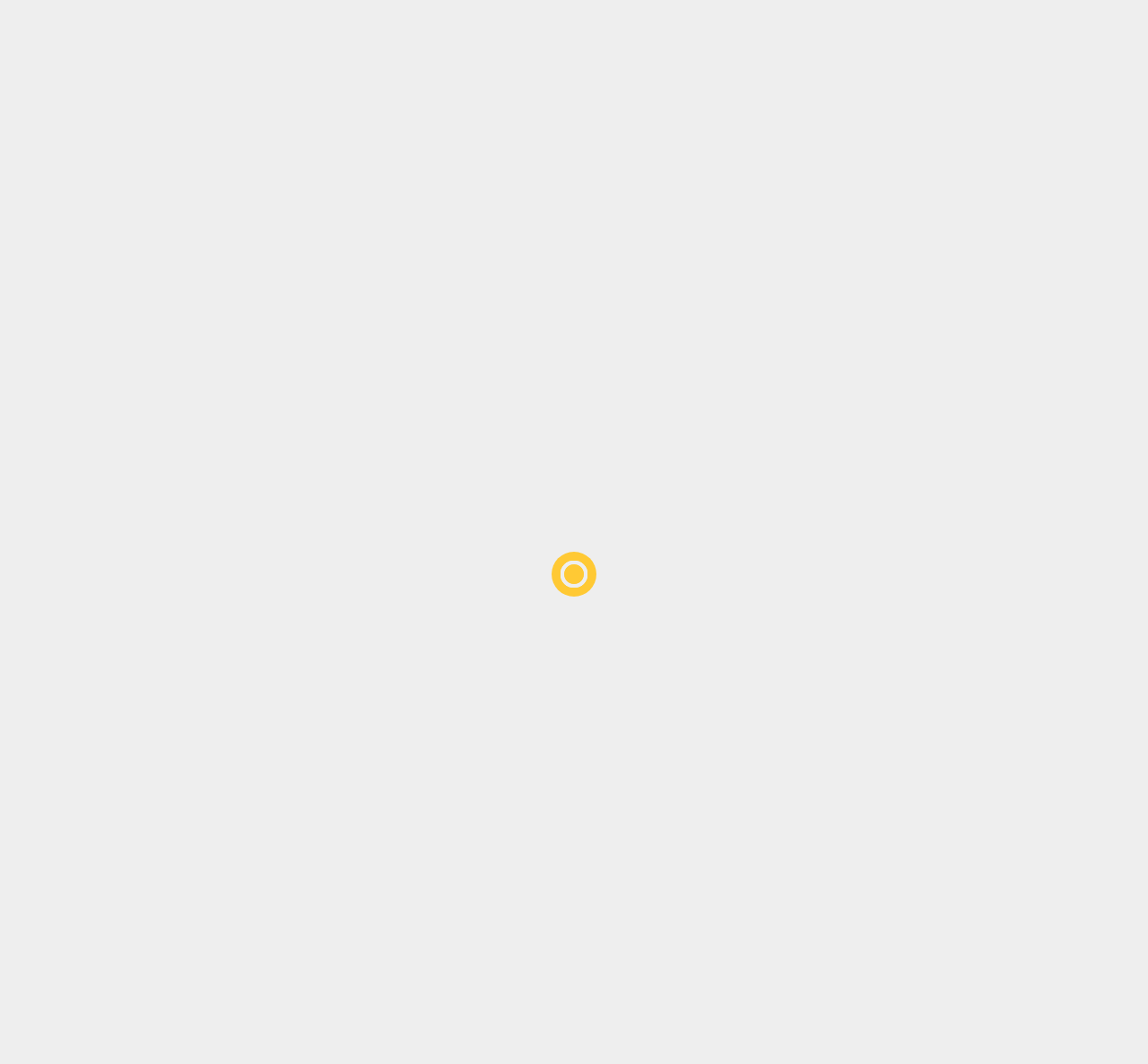Find the bounding box coordinates for the HTML element specified by: "March 9, 2023".

[0.169, 0.478, 0.229, 0.49]